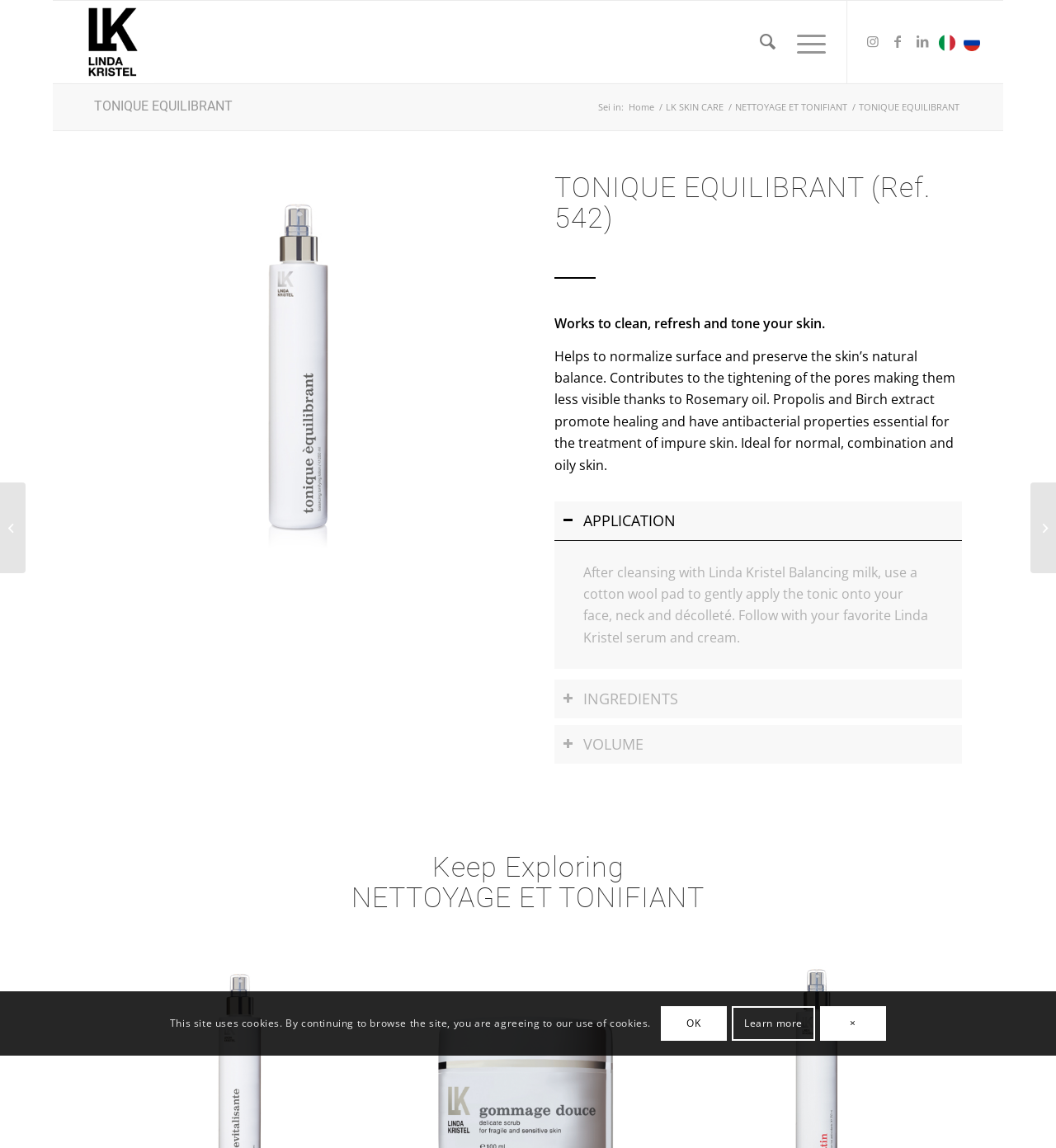By analyzing the image, answer the following question with a detailed response: What is the purpose of the product?

The purpose of the product can be found in the StaticText 'Works to clean, refresh and tone your skin.' with coordinates [0.525, 0.273, 0.781, 0.289]. This text describes the function of the product, which is to clean, refresh, and tone the skin.